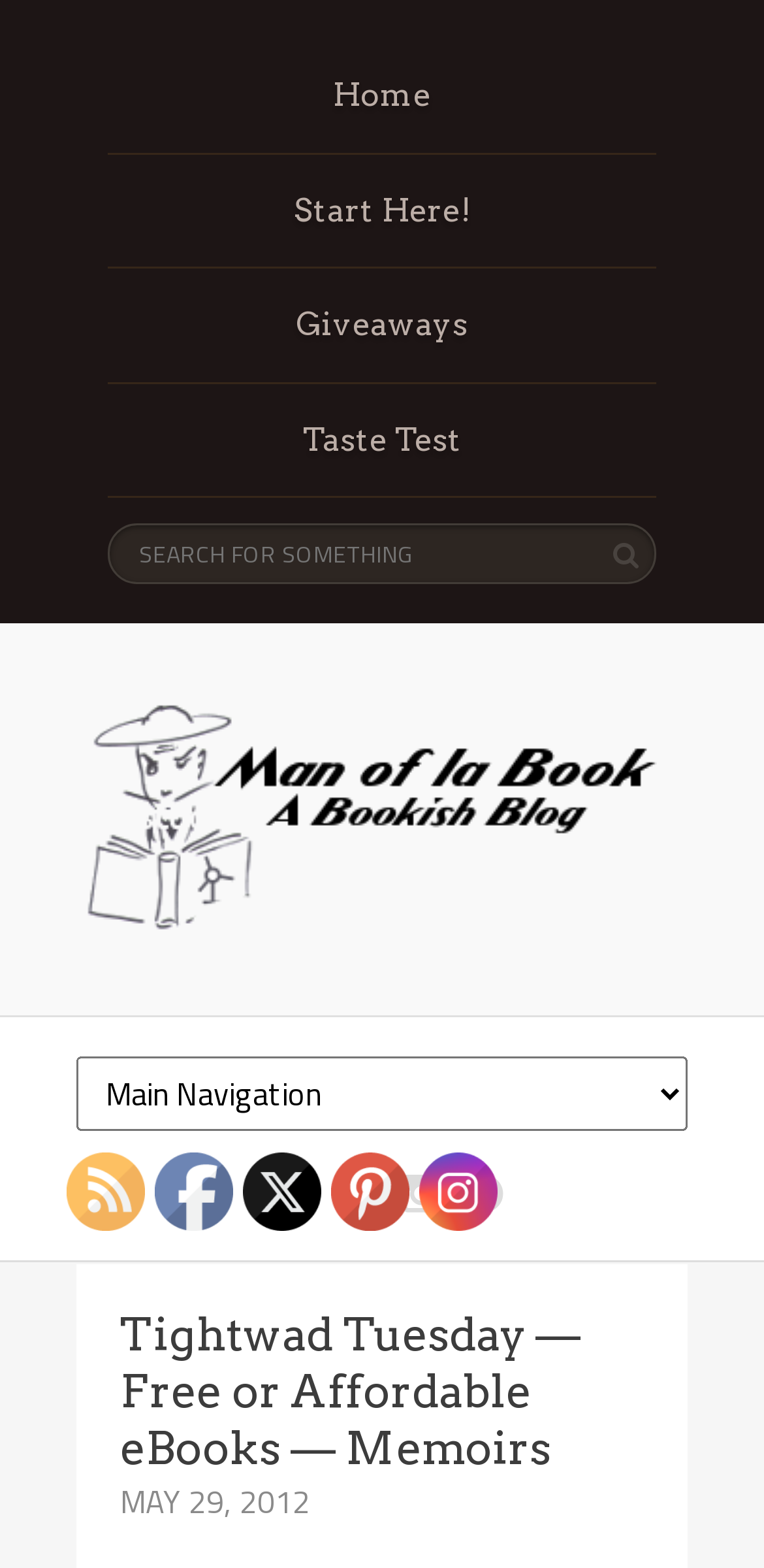What is the purpose of the search box?
Answer the question with a single word or phrase, referring to the image.

Search for something